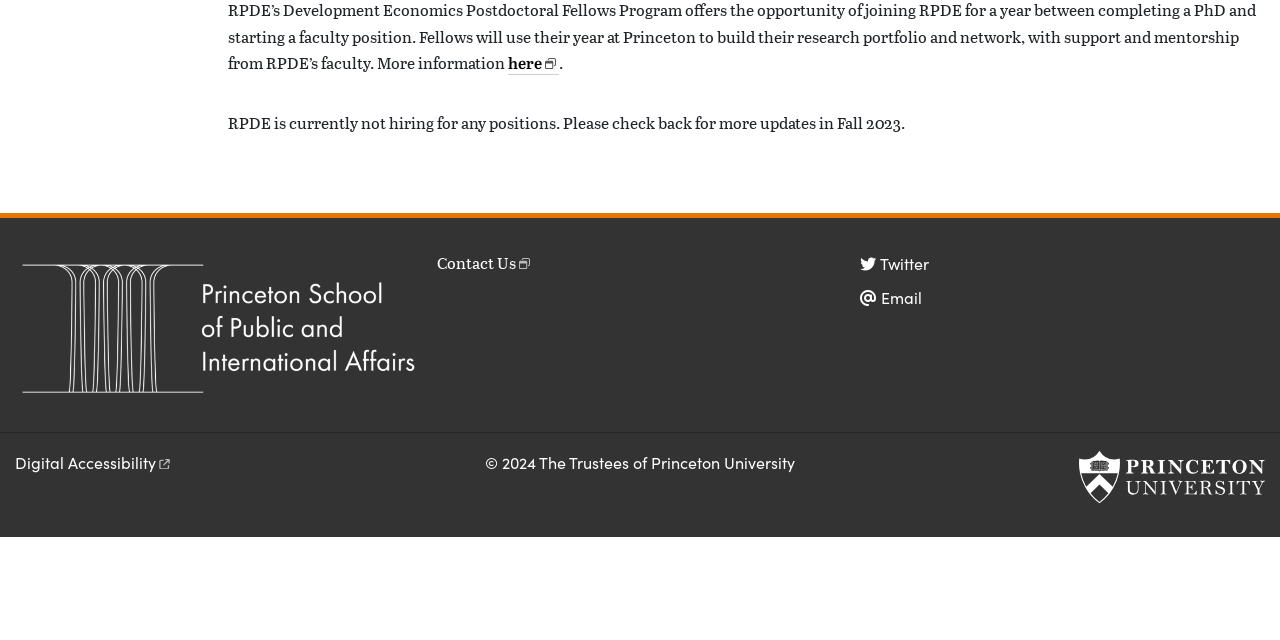Provide the bounding box coordinates of the HTML element described by the text: "title="Princeton University"".

[0.843, 0.702, 0.988, 0.79]